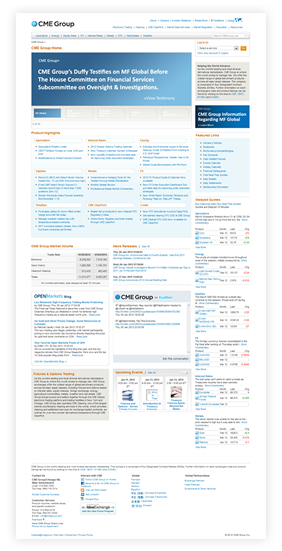Who are the key players interested in the New York Gold Market?
Provide a well-explained and detailed answer to the question.

The market is illustrated as a hub for various gold products, emphasizing its significance in global gold liquidity and interest from large hedge funds and institutions, indicating that these entities are the key players interested in the New York Gold Market.